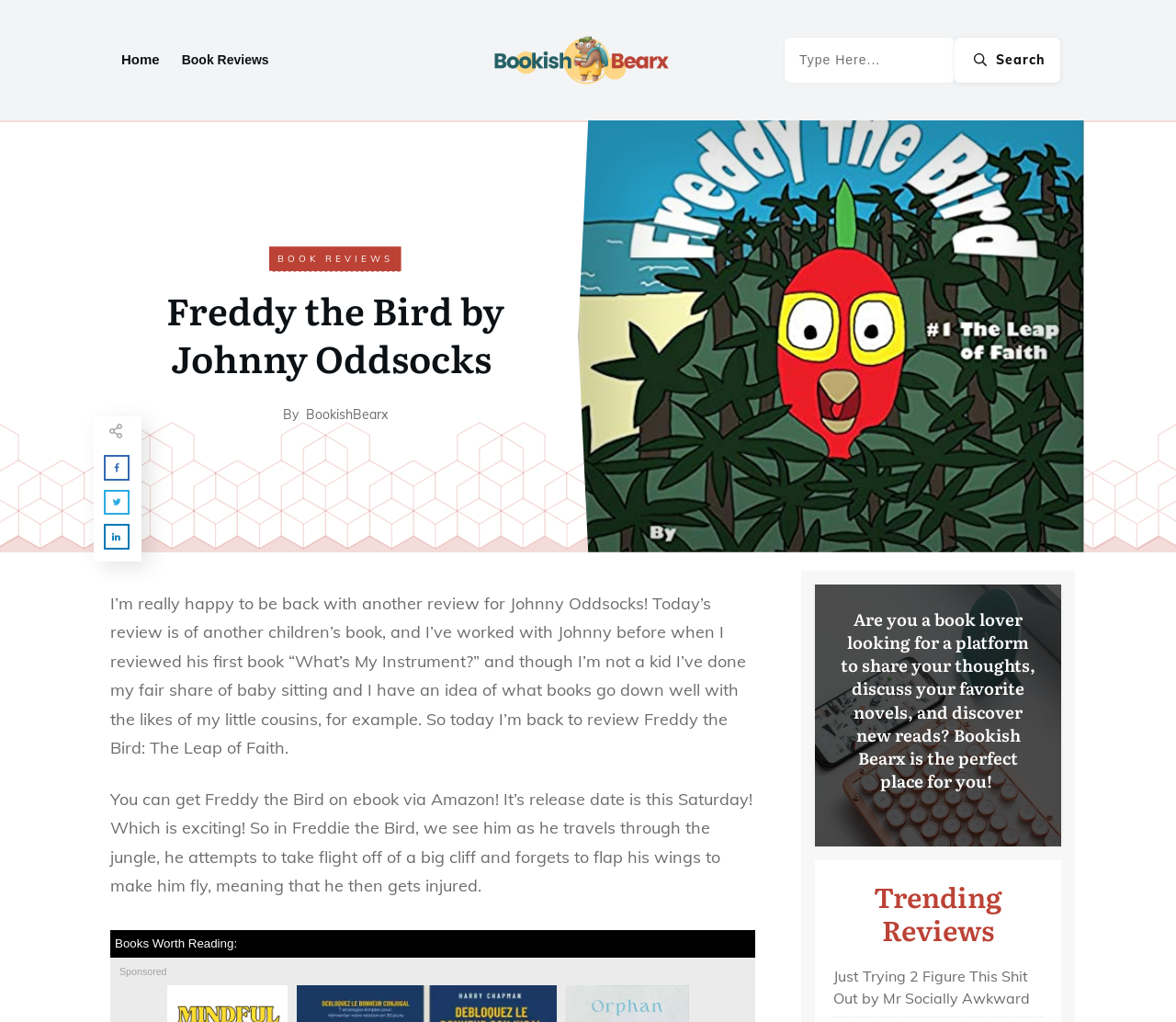Use a single word or phrase to answer the question: 
What is the topic of the book?

Children's book